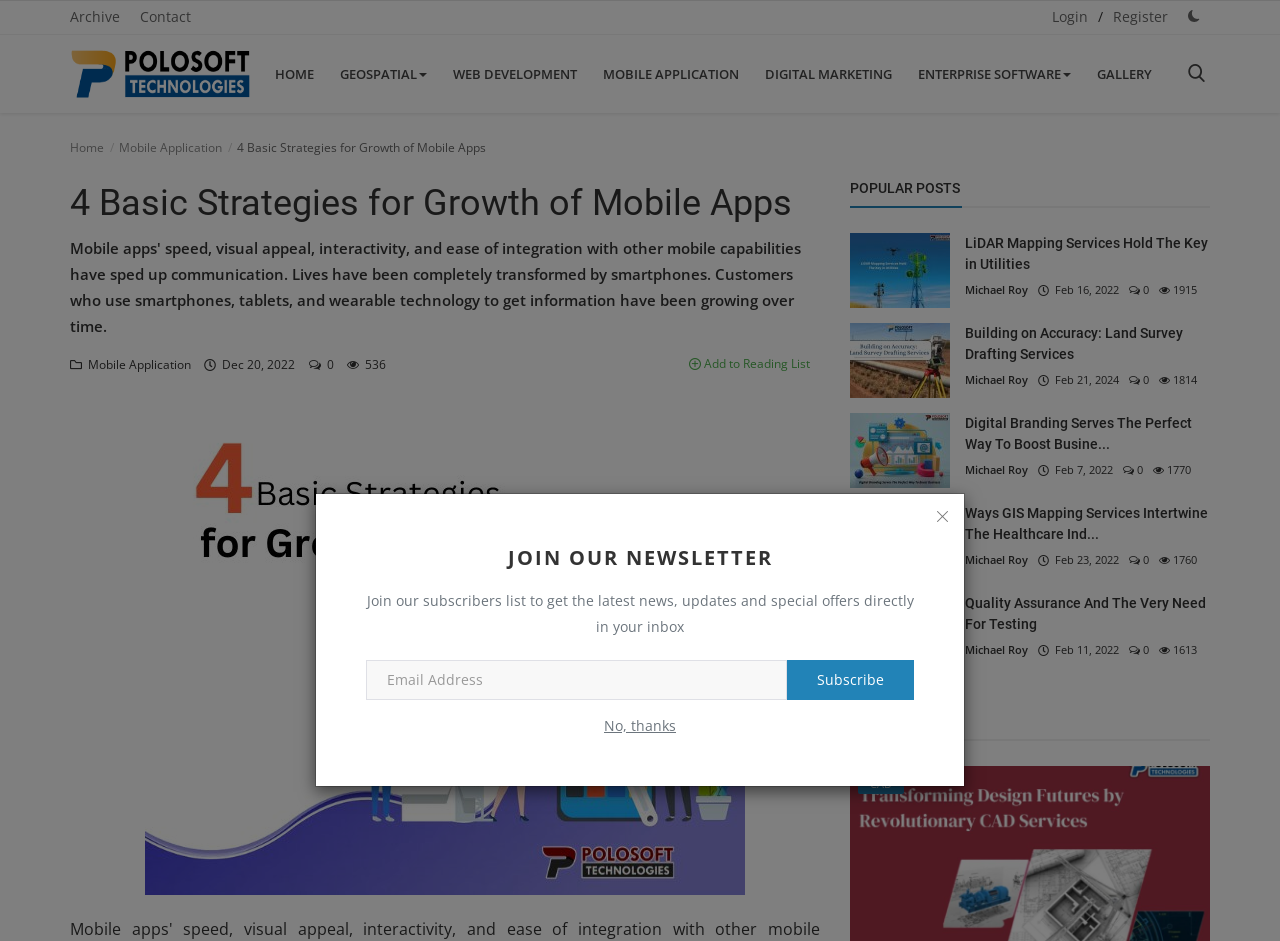Give a short answer using one word or phrase for the question:
What is the purpose of the 'Subscribe' button?

To join newsletter